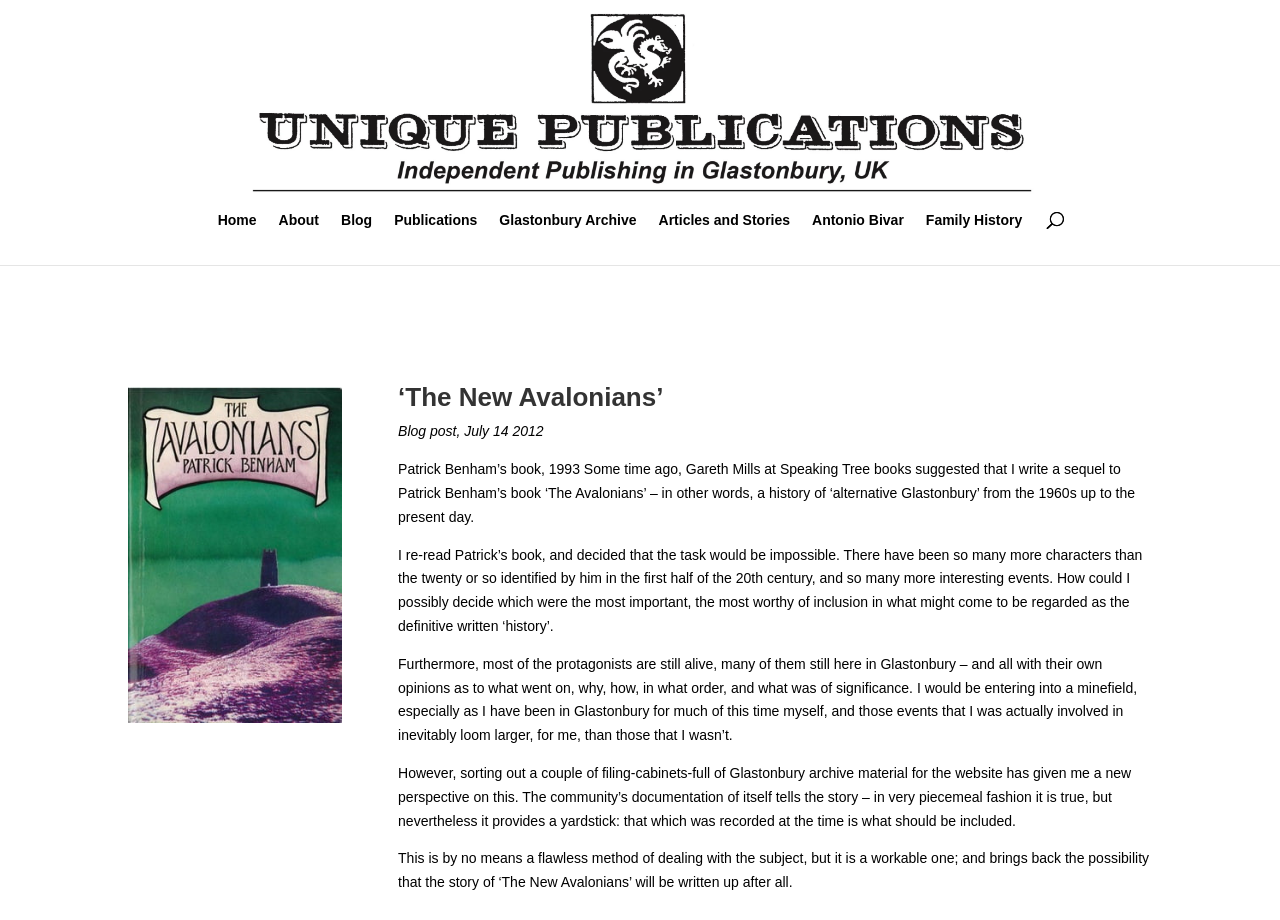Given the following UI element description: "Family History", find the bounding box coordinates in the webpage screenshot.

[0.723, 0.232, 0.799, 0.288]